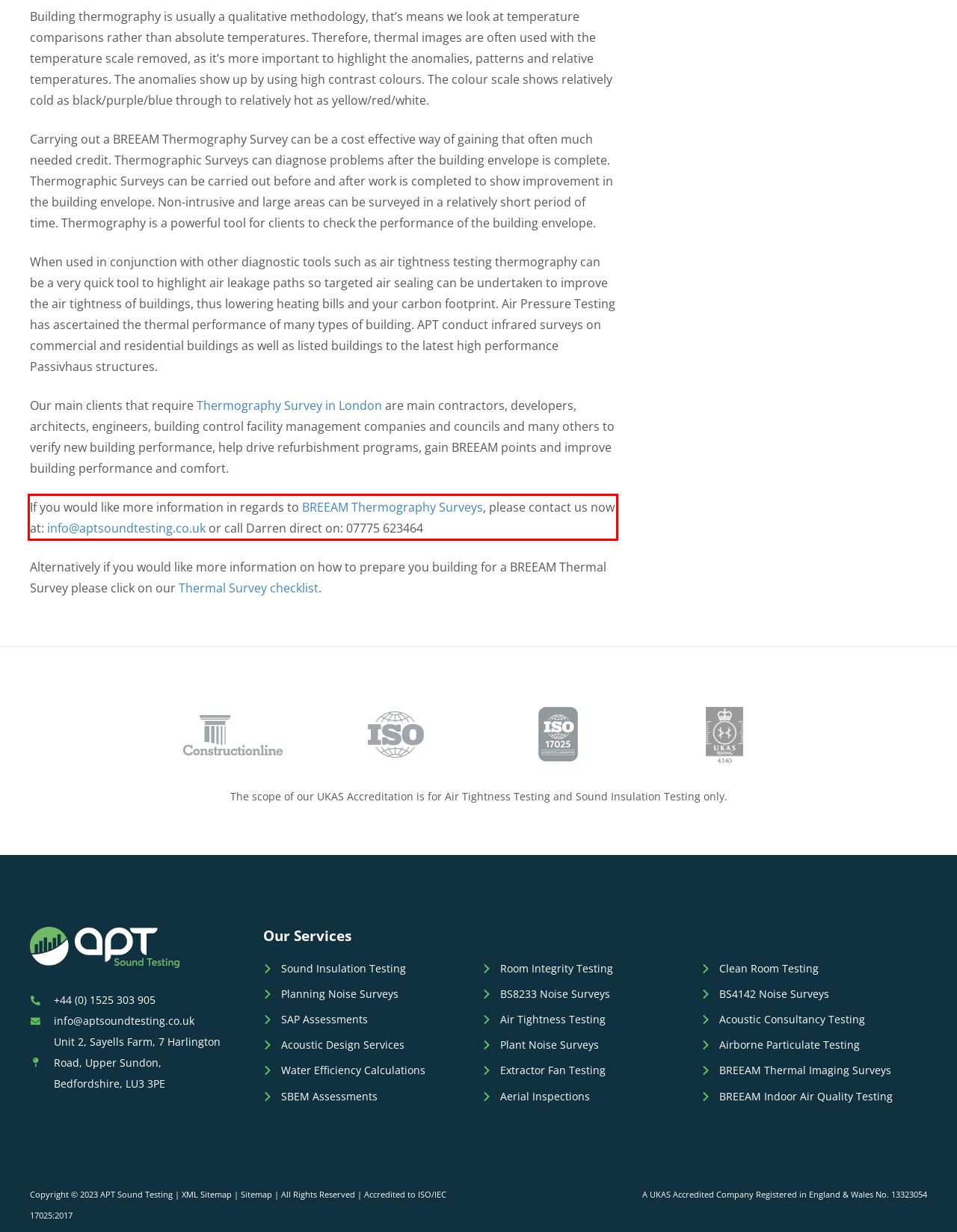Within the provided webpage screenshot, find the red rectangle bounding box and perform OCR to obtain the text content.

If you would like more information in regards to BREEAM Thermography Surveys, please contact us now at: info@aptsoundtesting.co.uk or call Darren direct on: 07775 623464